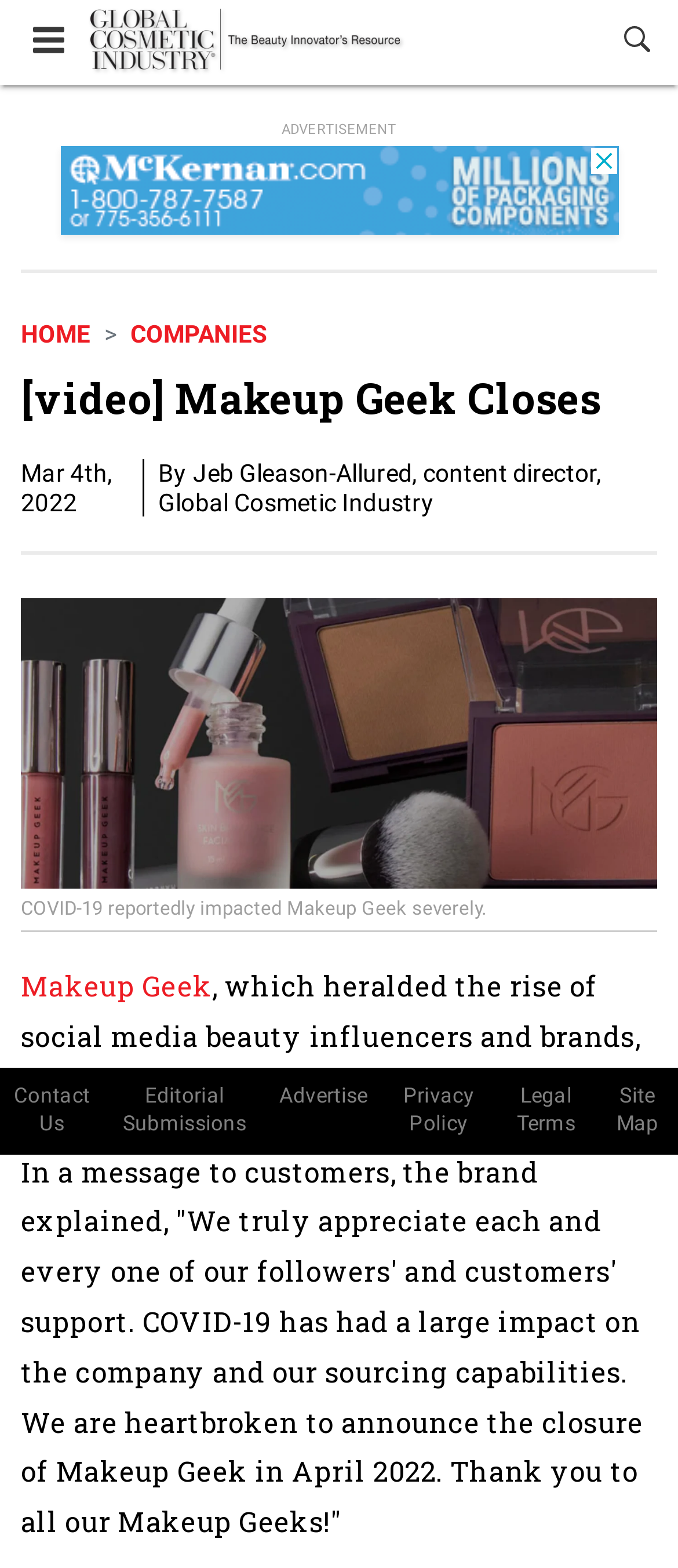Please examine the image and answer the question with a detailed explanation:
Who is the content director of Global Cosmetic Industry?

I found the answer by looking at the text content of the webpage, specifically the sentence 'Jeb Gleason-Allured, content director, Global Cosmetic Industry' which clearly states the name and title of the content director.